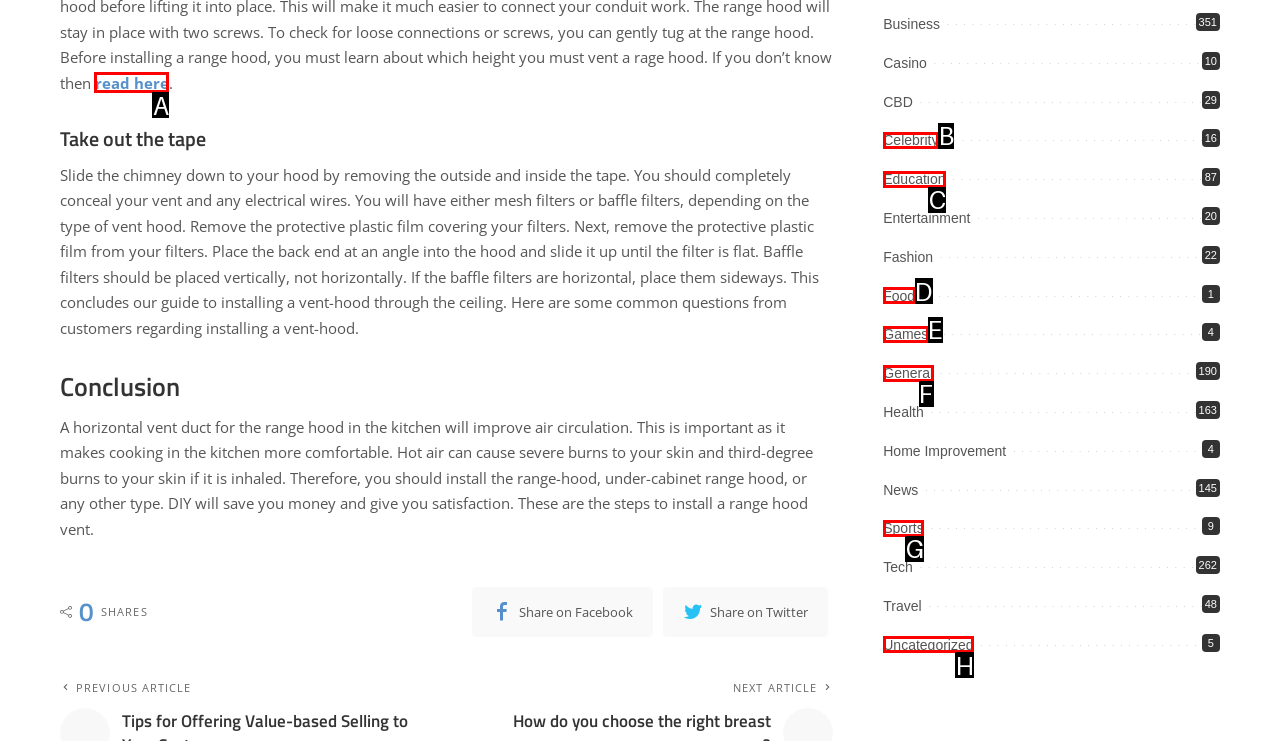To complete the instruction: Like the post by @Heinrich_Siebmanns, which HTML element should be clicked?
Respond with the option's letter from the provided choices.

None